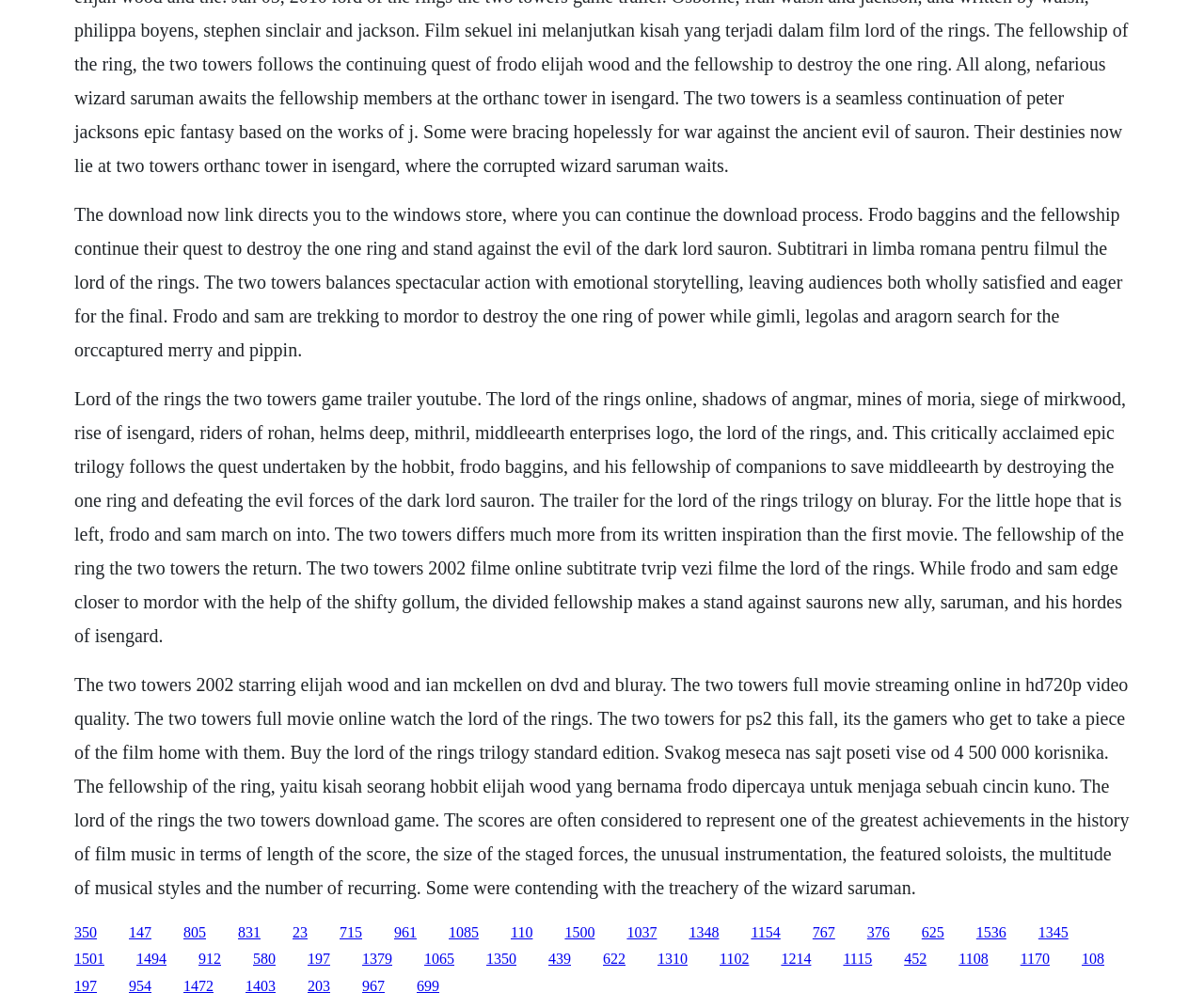How many links are present on the webpage?
Using the image, provide a concise answer in one word or a short phrase.

50